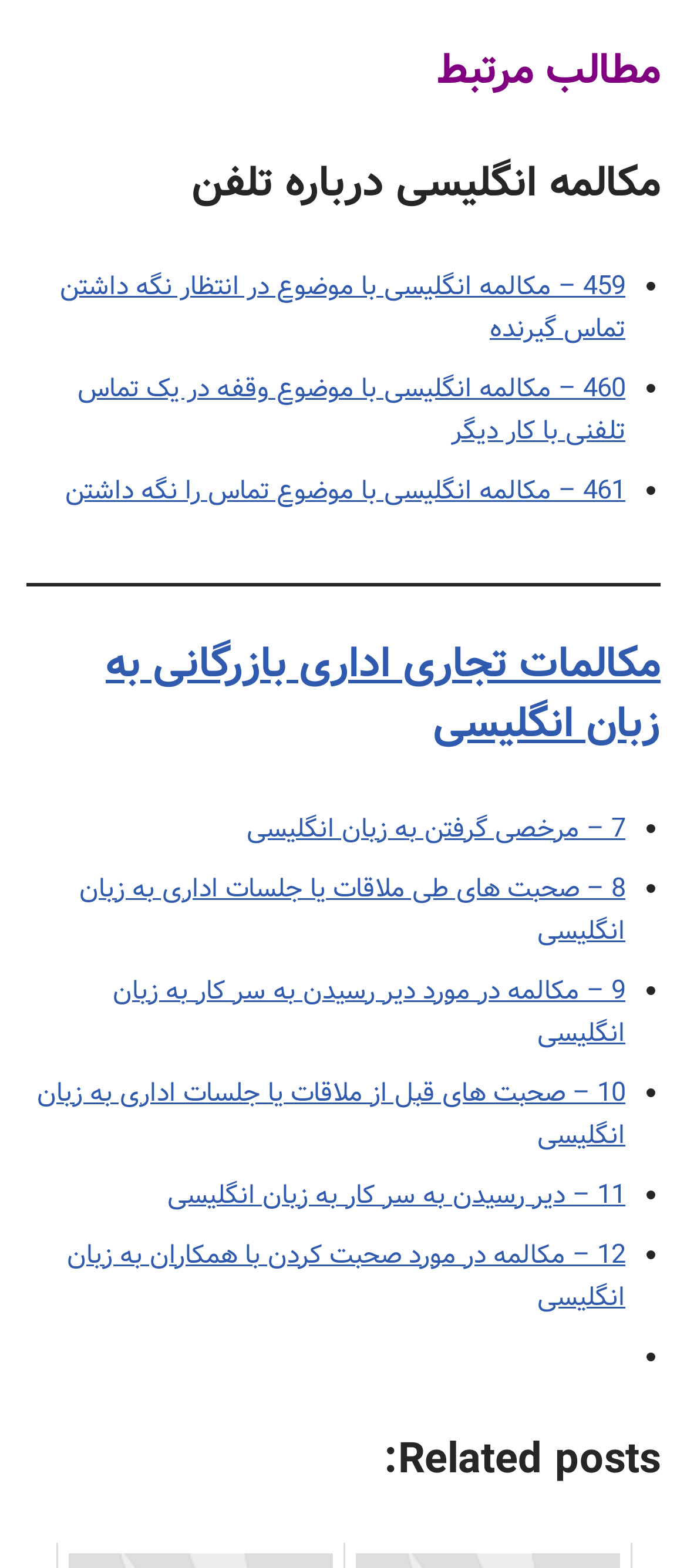Please locate the bounding box coordinates of the element's region that needs to be clicked to follow the instruction: "View the page about business English conversations". The bounding box coordinates should be provided as four float numbers between 0 and 1, i.e., [left, top, right, bottom].

[0.154, 0.404, 0.962, 0.483]